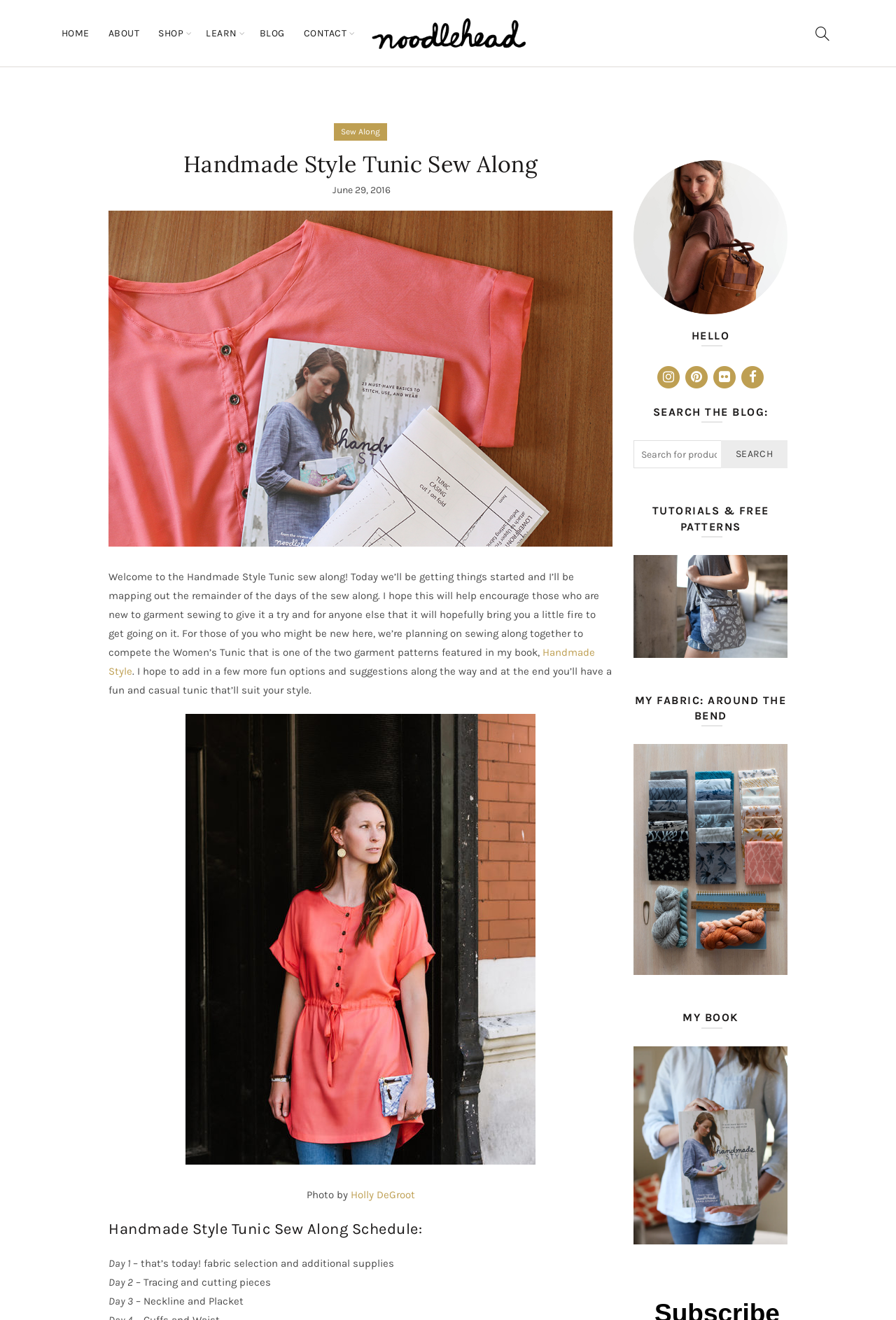Find the bounding box coordinates of the element to click in order to complete the given instruction: "Visit the 'MY BOOK' page."

[0.707, 0.765, 0.879, 0.779]